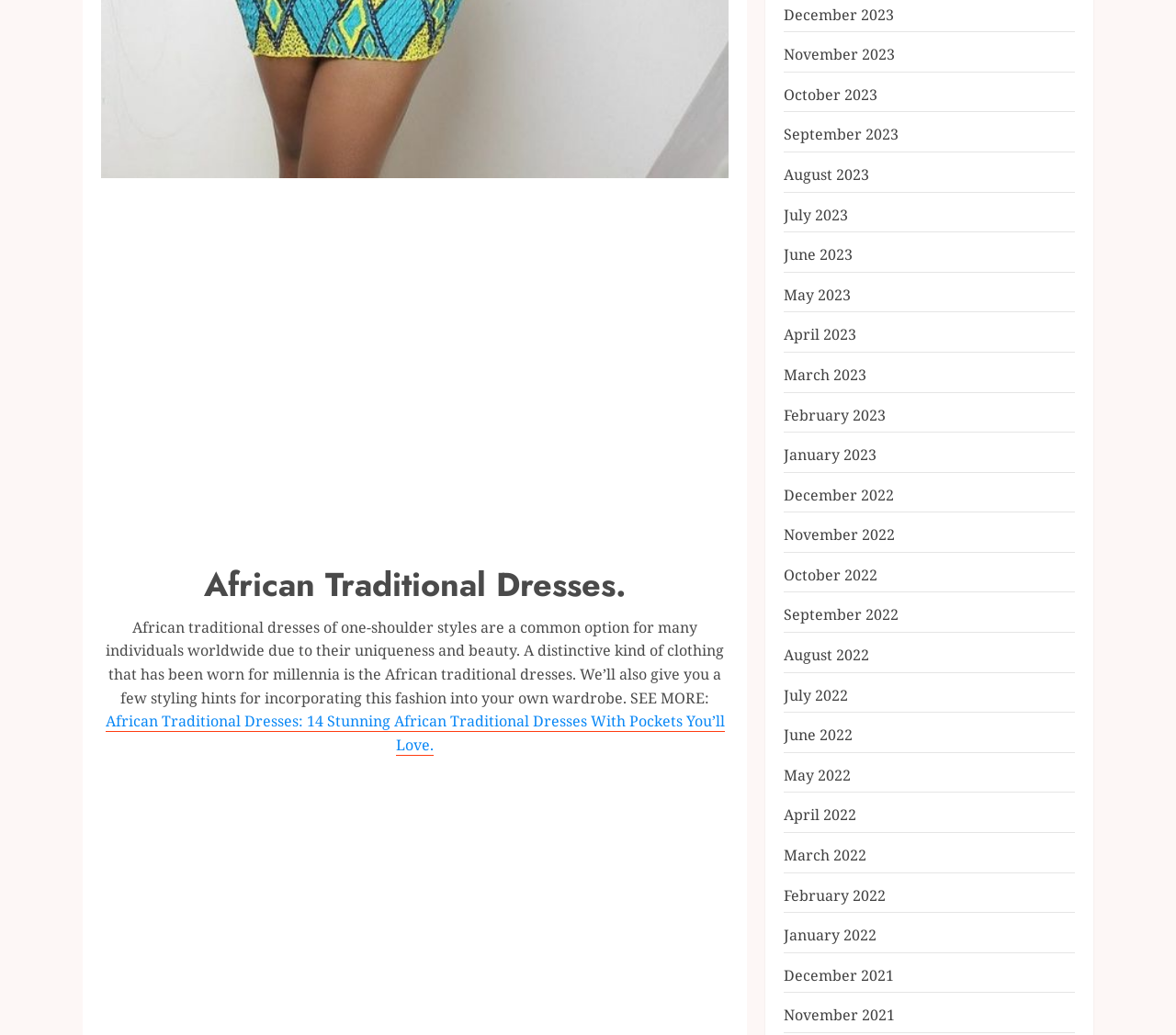What is the tone of the webpage?
Please use the image to provide a one-word or short phrase answer.

Informative